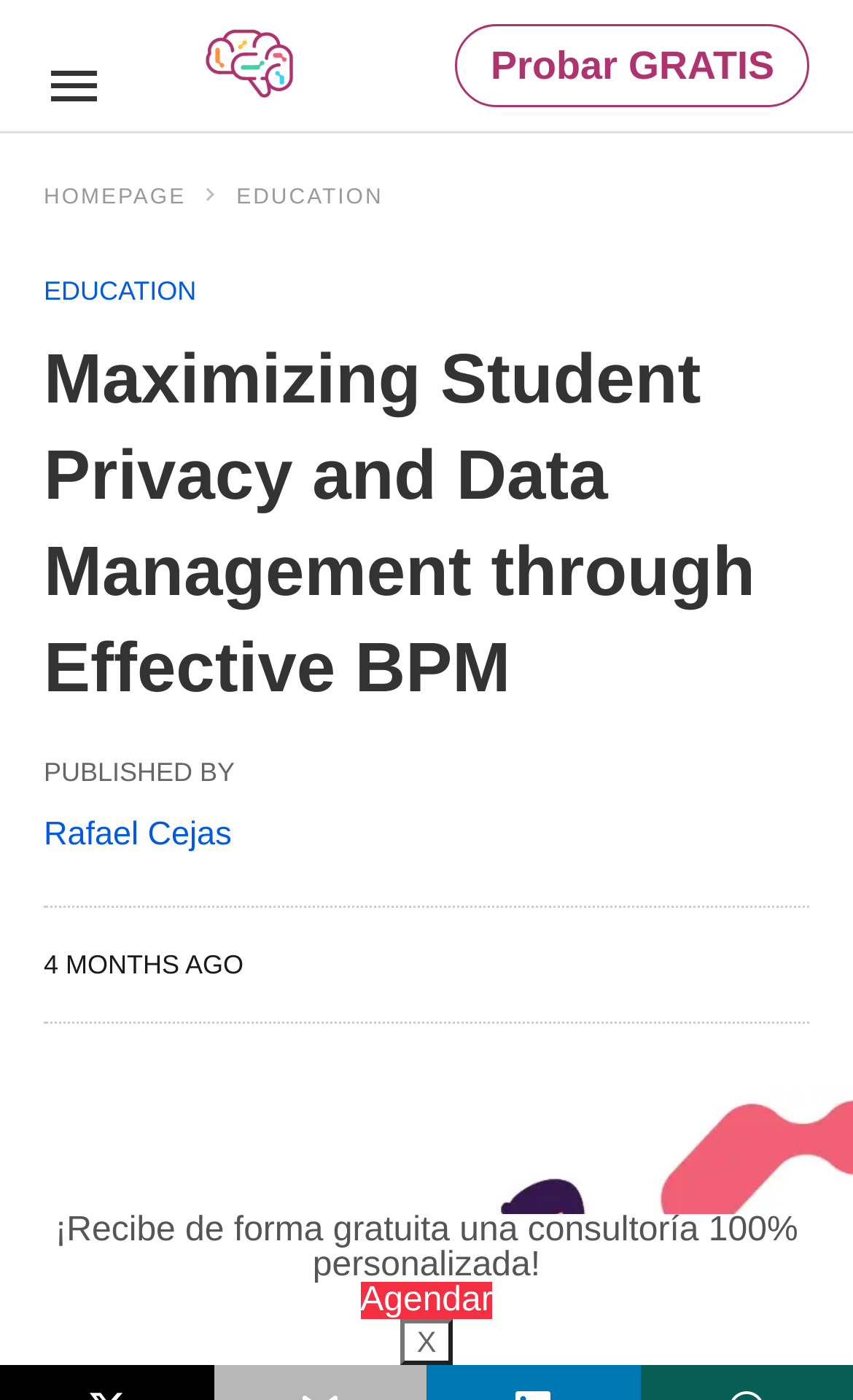Kindly respond to the following question with a single word or a brief phrase: 
What is the author of the article?

Rafael Cejas